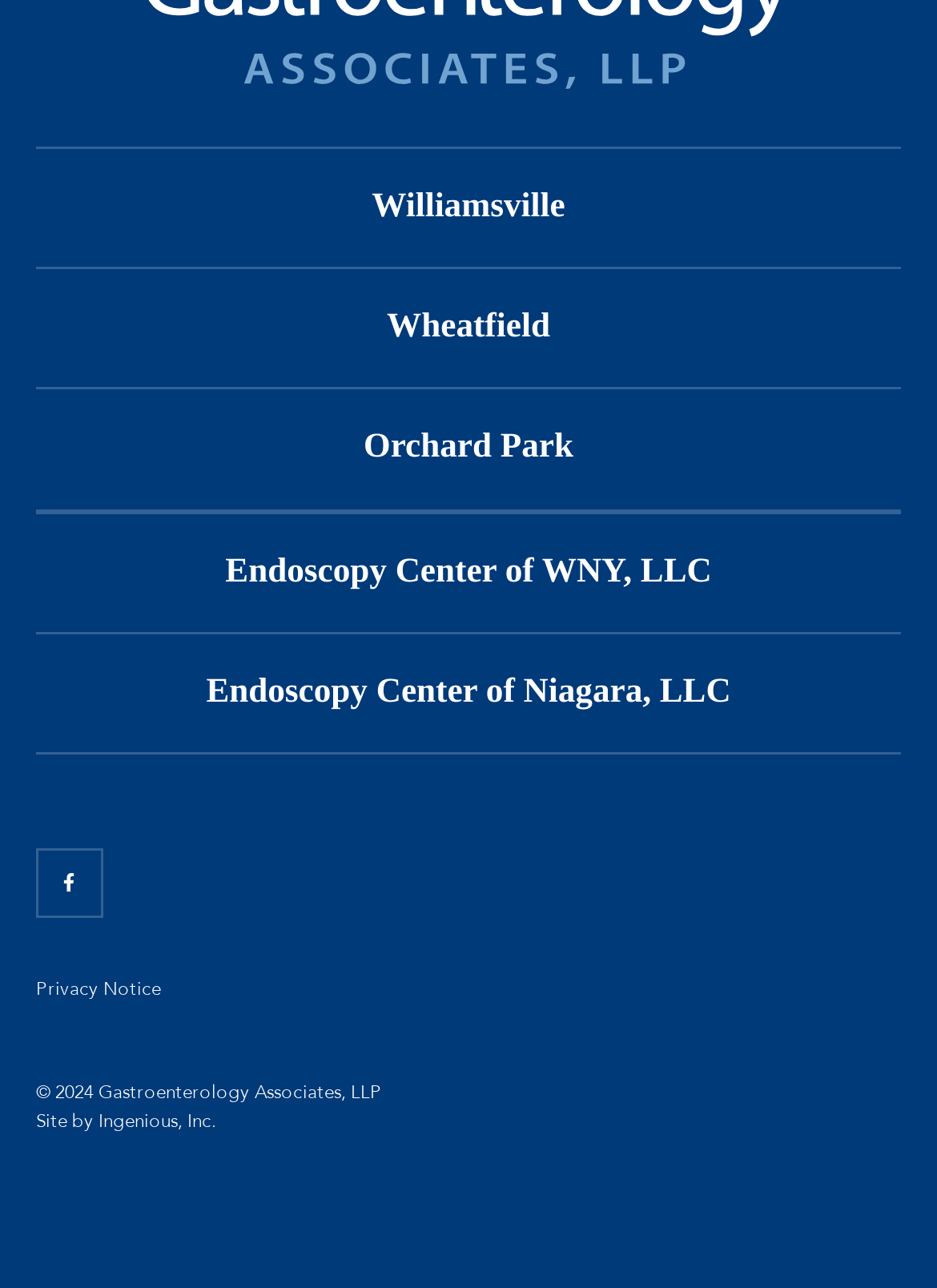Please locate the bounding box coordinates for the element that should be clicked to achieve the following instruction: "view Privacy Notice". Ensure the coordinates are given as four float numbers between 0 and 1, i.e., [left, top, right, bottom].

[0.038, 0.757, 0.172, 0.777]